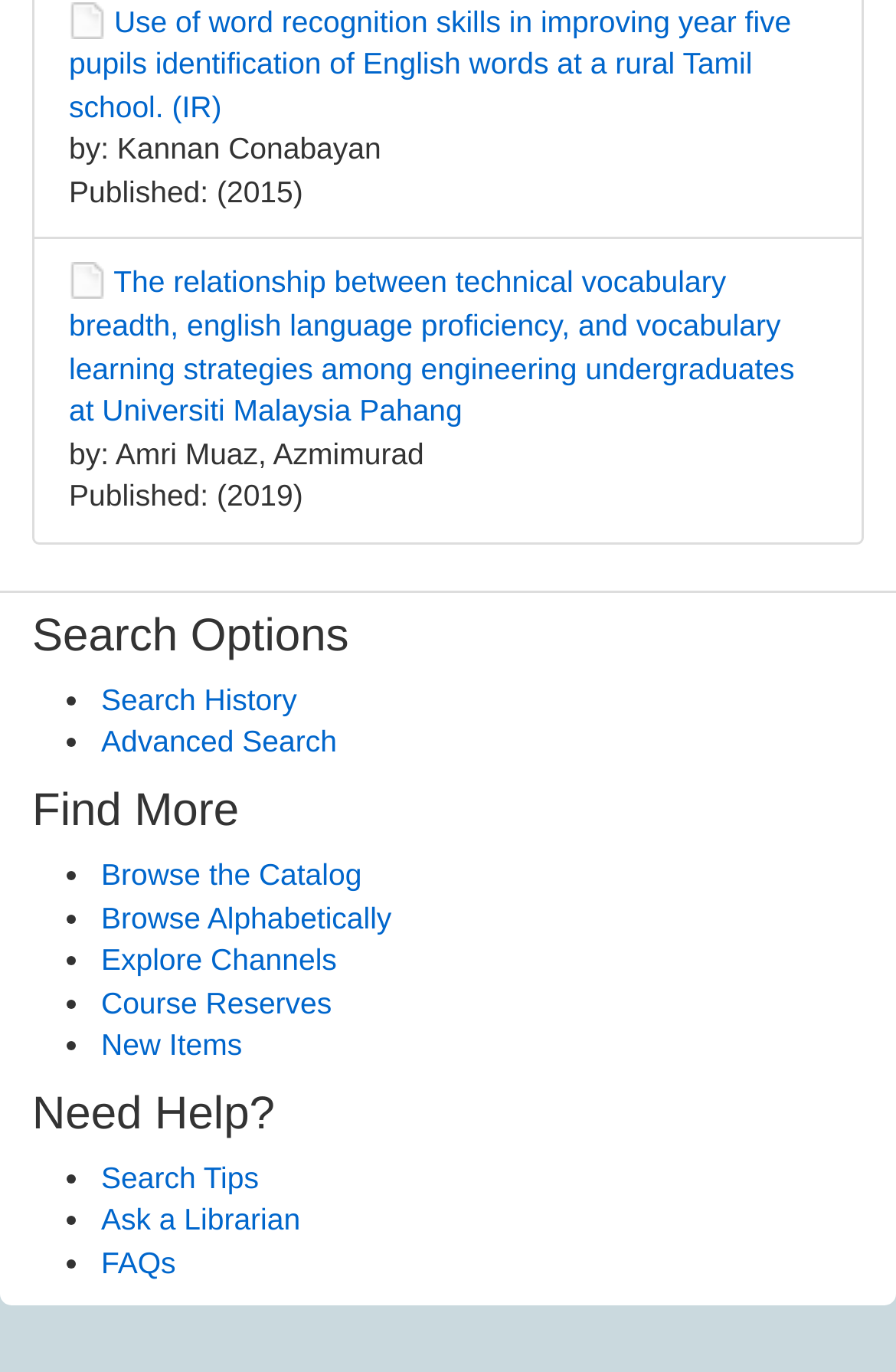Could you highlight the region that needs to be clicked to execute the instruction: "View thesis 'The relationship between technical vocabulary breadth, english language proficiency, and vocabulary learning strategies among engineering undergraduates at Universiti Malaysia Pahang'"?

[0.077, 0.193, 0.887, 0.312]